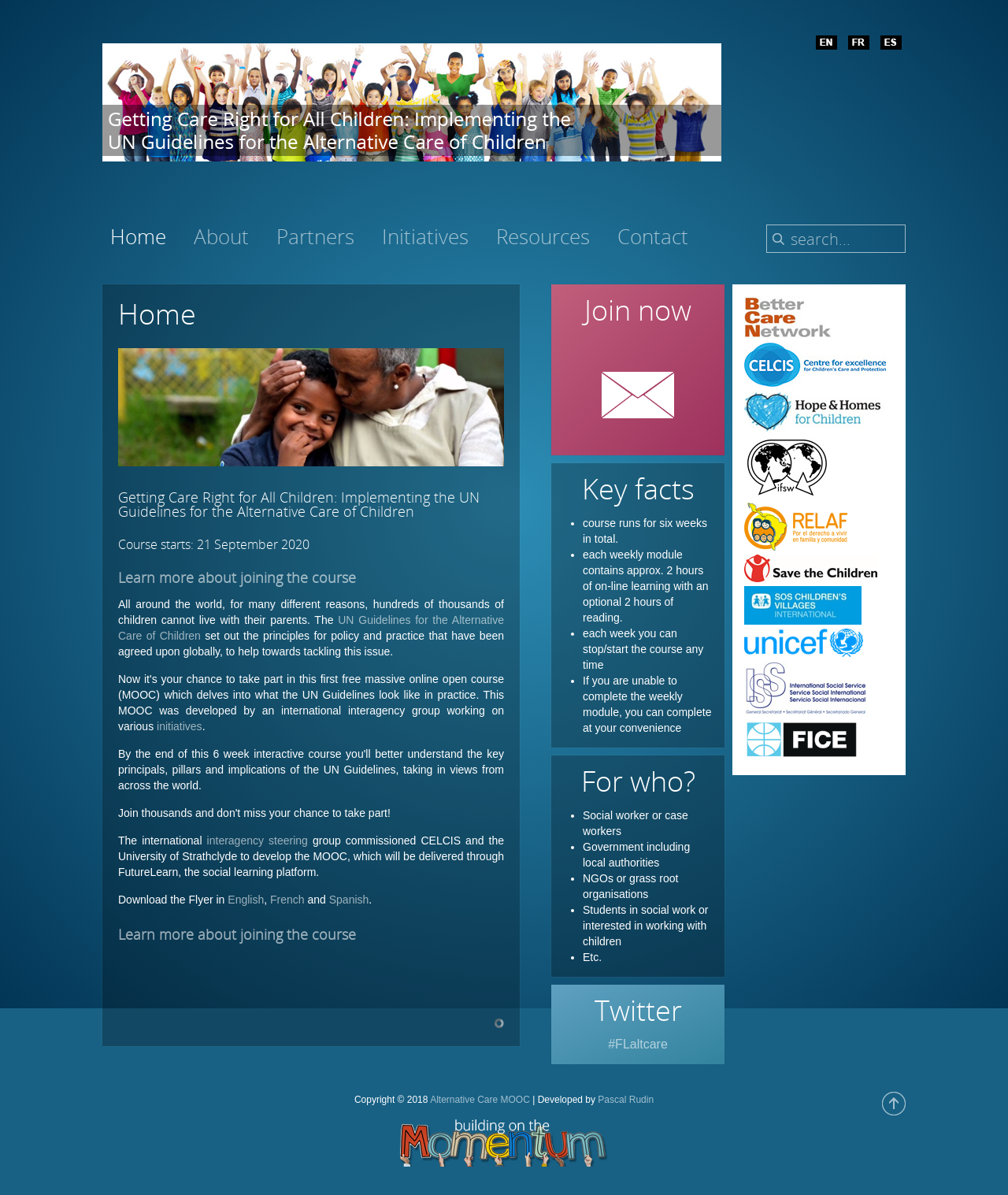Determine the bounding box coordinates for the element that should be clicked to follow this instruction: "Contact us". The coordinates should be given as four float numbers between 0 and 1, in the format [left, top, right, bottom].

[0.559, 0.281, 0.707, 0.365]